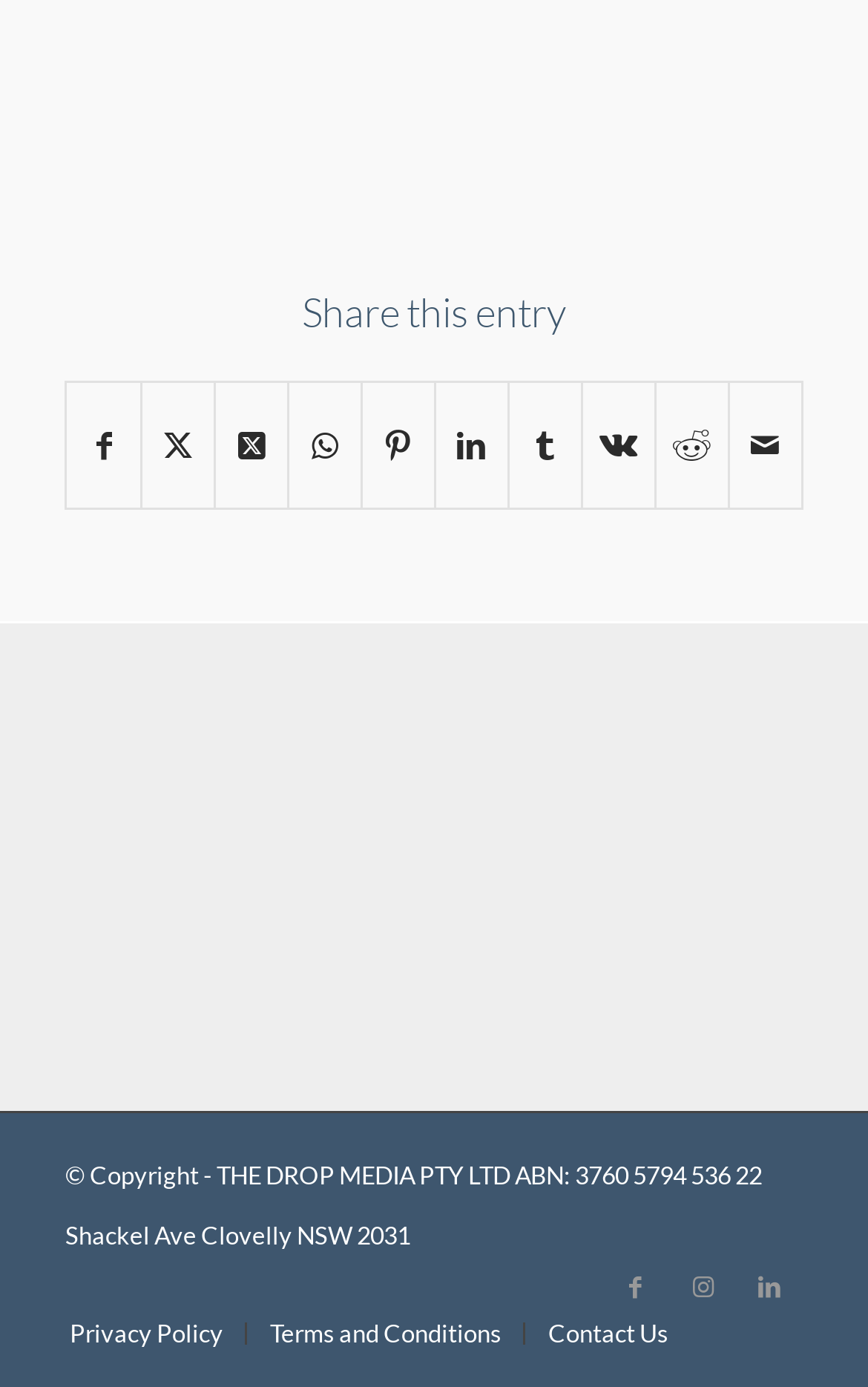How many links are available in the footer section?
Please use the visual content to give a single word or phrase answer.

6